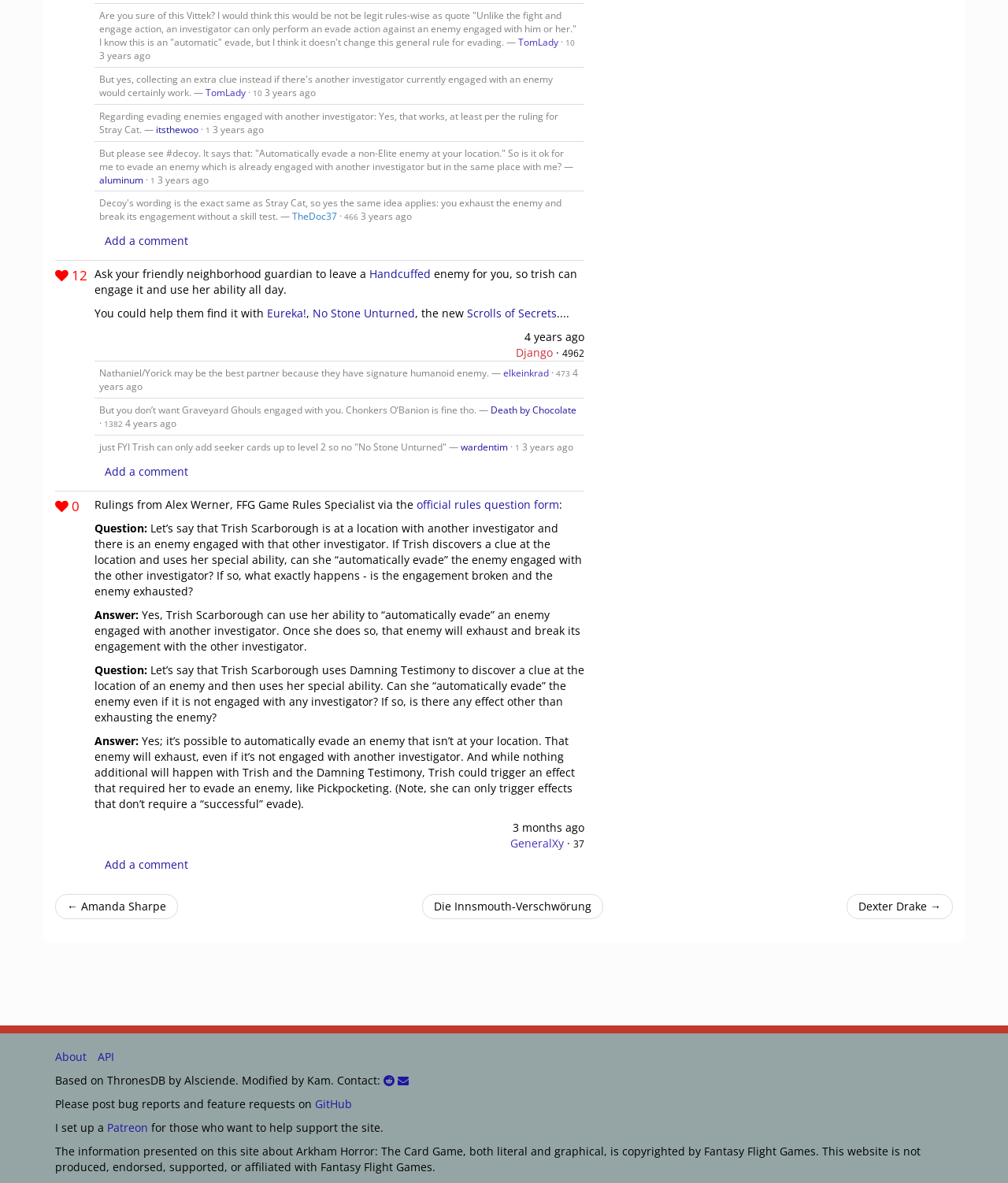What is the name of the game rules specialist mentioned on the webpage?
Please provide a single word or phrase as the answer based on the screenshot.

Alex Werner